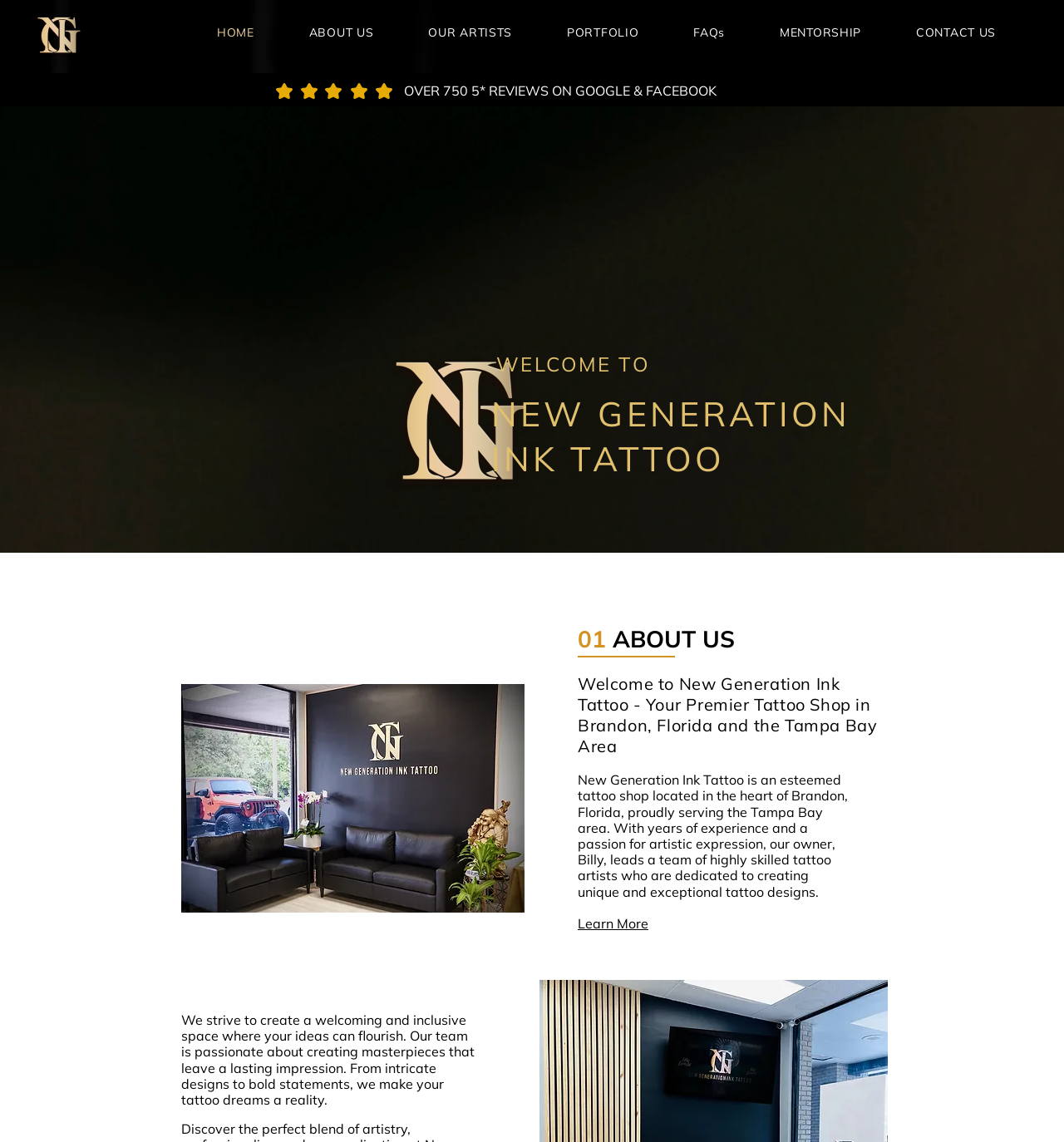Create an in-depth description of the webpage, covering main sections.

The webpage is for New Generation Tatto, a tattoo shop in Brandon, Florida, and the Tampa Bay Area. At the top left corner, there is a small image 'NGI 1.png'. Below it, a navigation menu spans across the top of the page, containing links to 'HOME', 'ABOUT US', 'OUR ARTISTS', 'PORTFOLIO', 'FAQs', 'MENTORSHIP', and 'CONTACT US'.

In the middle of the page, there is a larger image 'NGI 1.png' and a heading that reads 'WELCOME TO NEW GENERATION INK TATTOO'. Below this, there is a paragraph of text that introduces the tattoo shop, describing its location, experience, and passion for artistic expression. The text also highlights the shop's commitment to creating unique and exceptional tattoo designs.

To the left of this text, there is a smaller image 'IMG_4537.jpg'. Below the introductory text, there are two headings, '01 ABOUT US' and a longer heading that provides more information about the shop. There is also a link to 'Learn More' about the shop.

Further down the page, there is a paragraph of text that describes the shop's goal of creating a welcoming and inclusive space for customers. This text is positioned above a heading that proudly displays the shop's 750 5-star reviews on Google and Facebook.